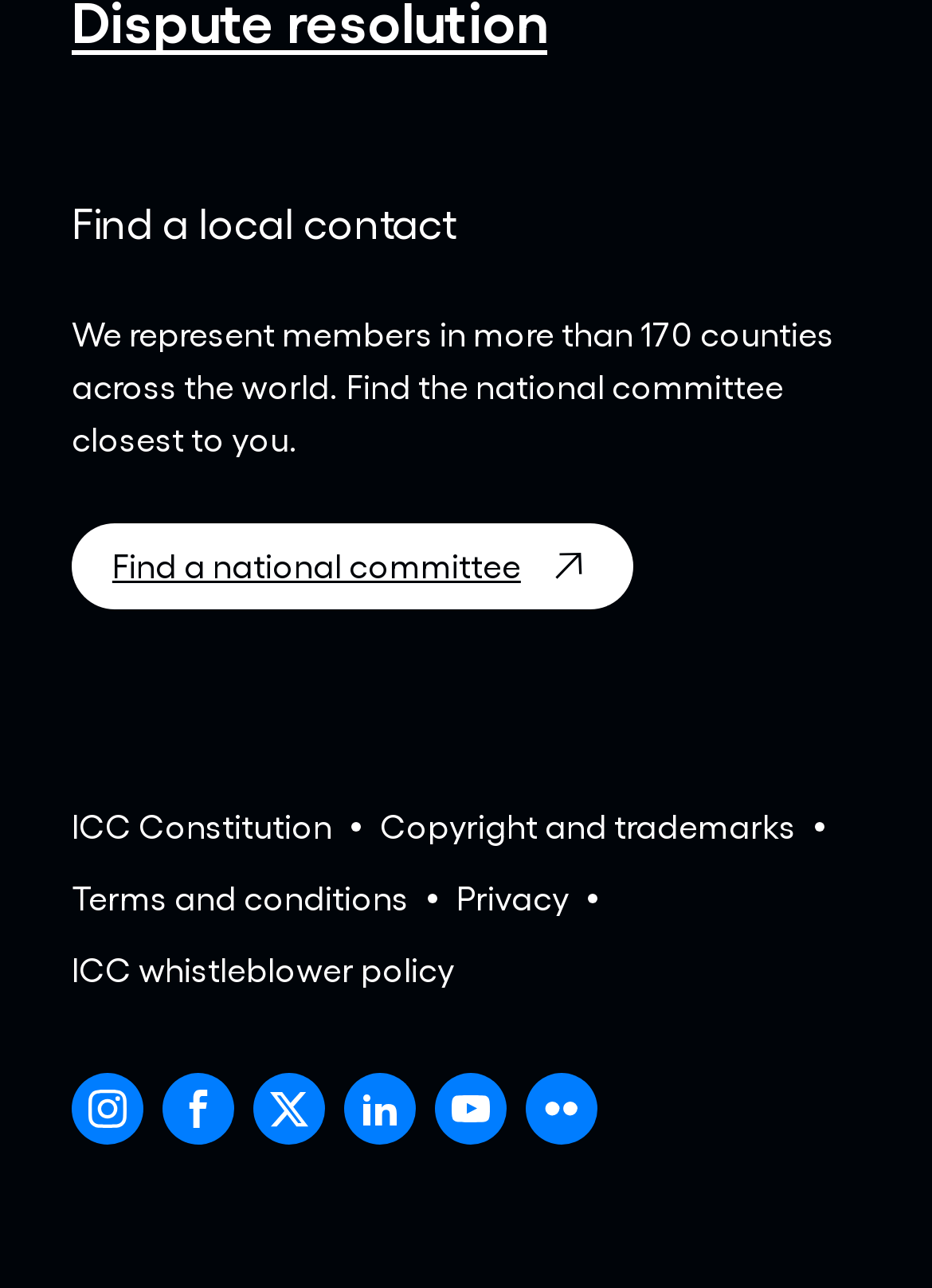Please find the bounding box coordinates of the element that must be clicked to perform the given instruction: "Check terms and conditions". The coordinates should be four float numbers from 0 to 1, i.e., [left, top, right, bottom].

[0.077, 0.676, 0.438, 0.717]